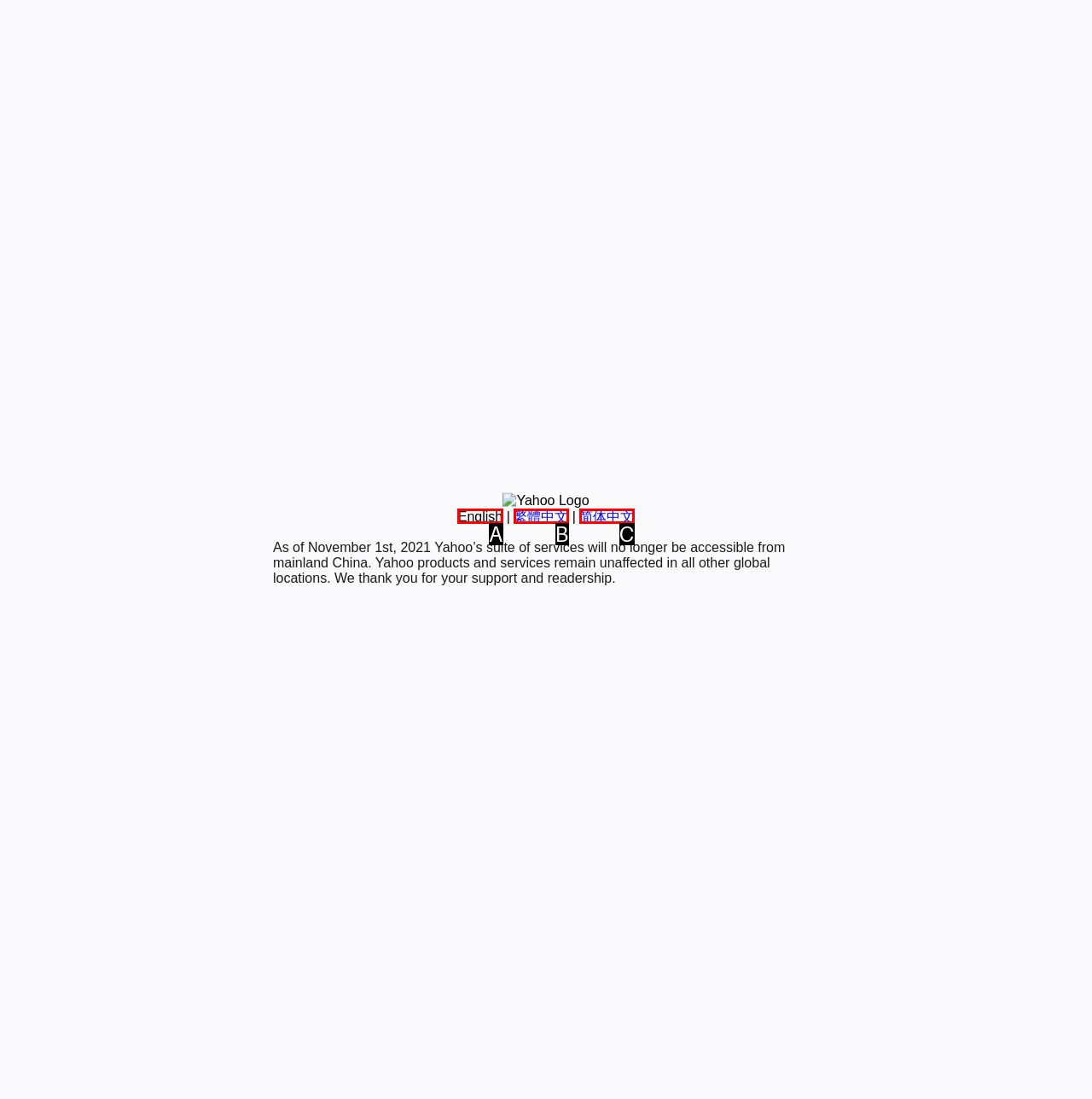Find the option that aligns with: 繁體中文
Provide the letter of the corresponding option.

B